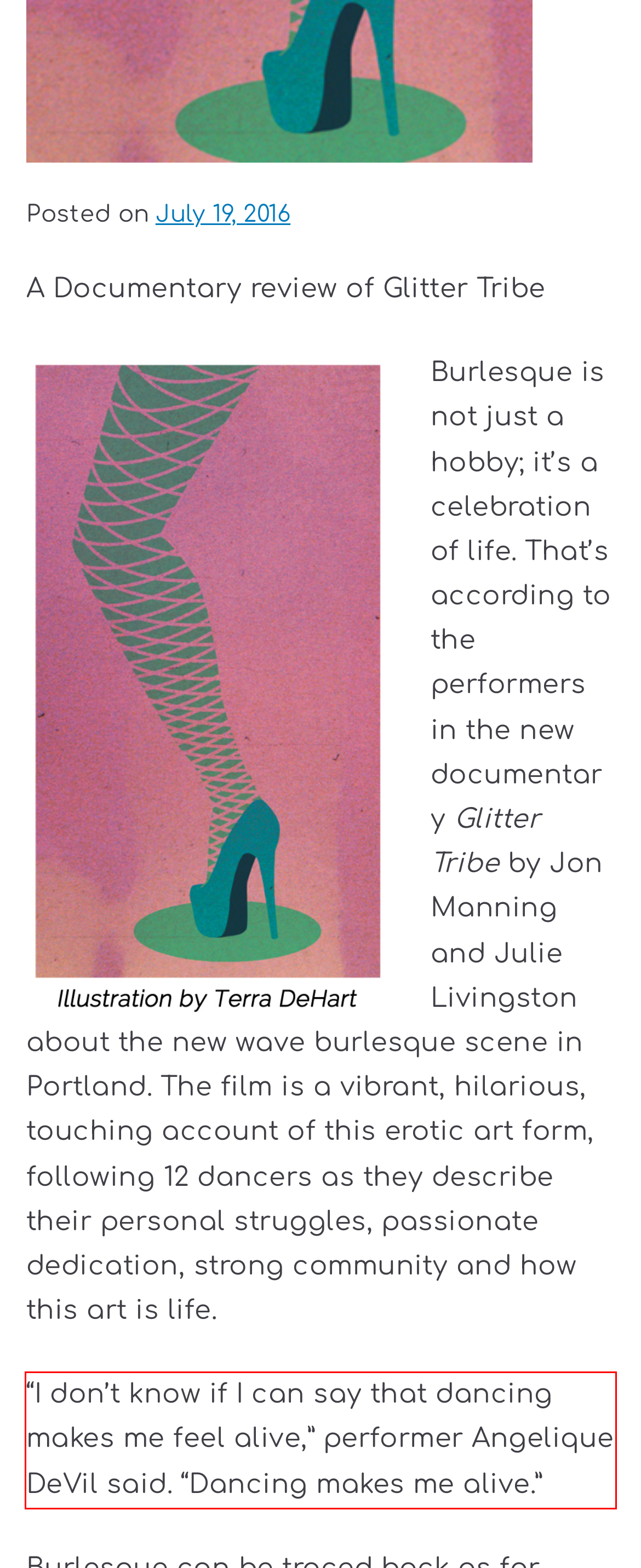Extract and provide the text found inside the red rectangle in the screenshot of the webpage.

“I don’t know if I can say that dancing makes me feel alive,” performer Angelique DeVil said. “Dancing makes me alive.”